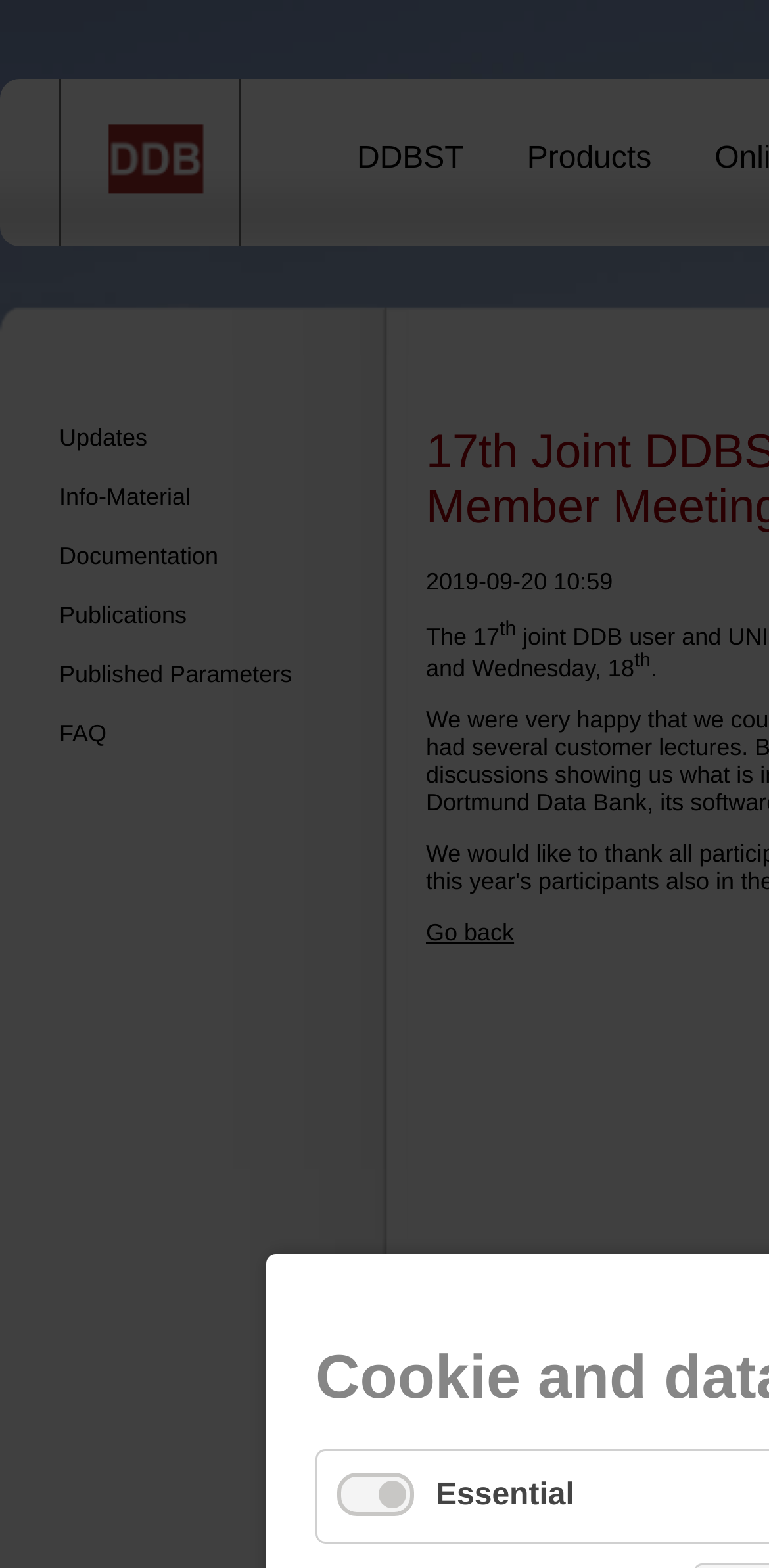Please specify the bounding box coordinates for the clickable region that will help you carry out the instruction: "view DDBST products".

[0.685, 0.091, 0.847, 0.141]